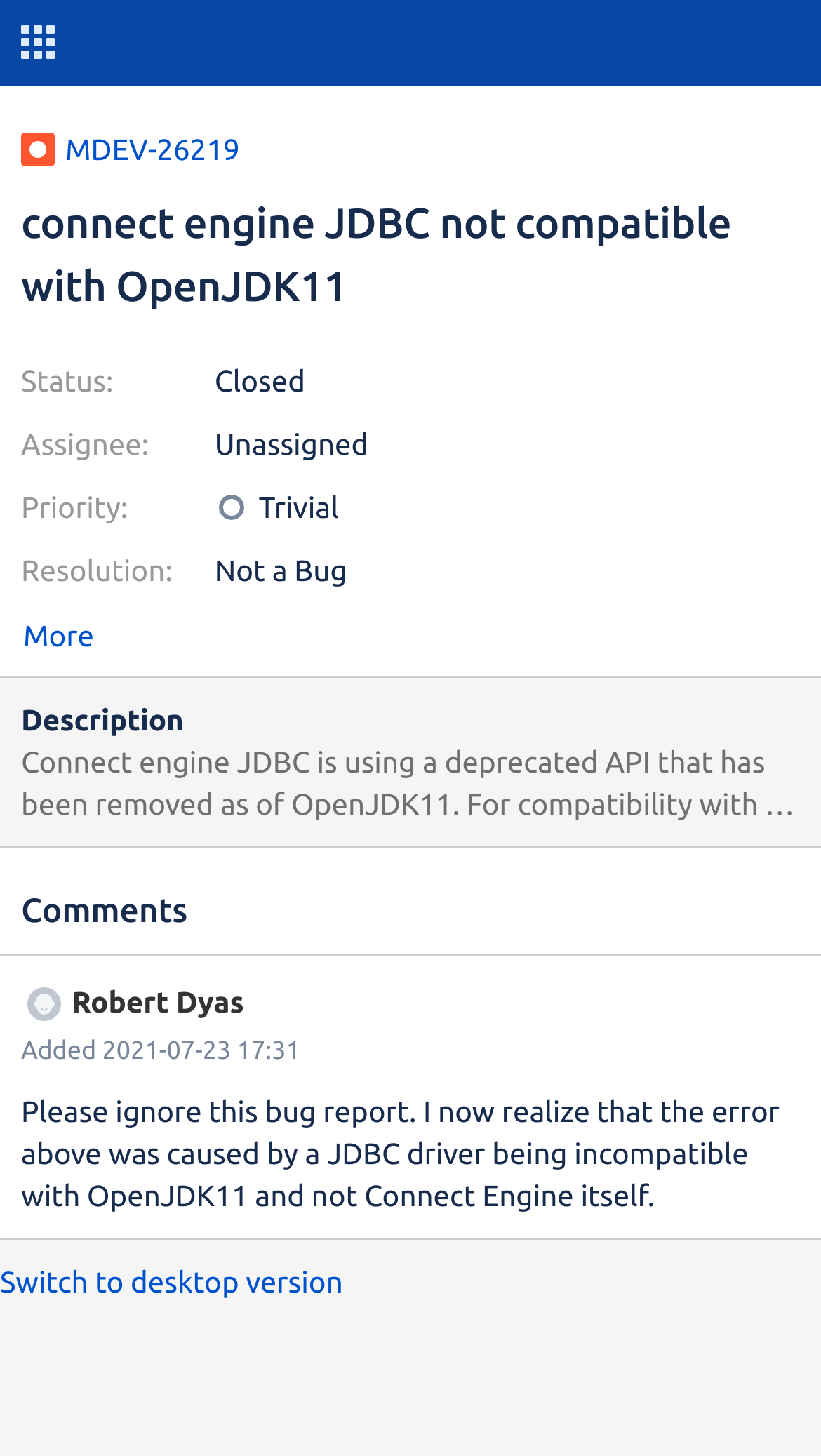Please find the bounding box coordinates in the format (top-left x, top-left y, bottom-right x, bottom-right y) for the given element description. Ensure the coordinates are floating point numbers between 0 and 1. Description: pdf

None